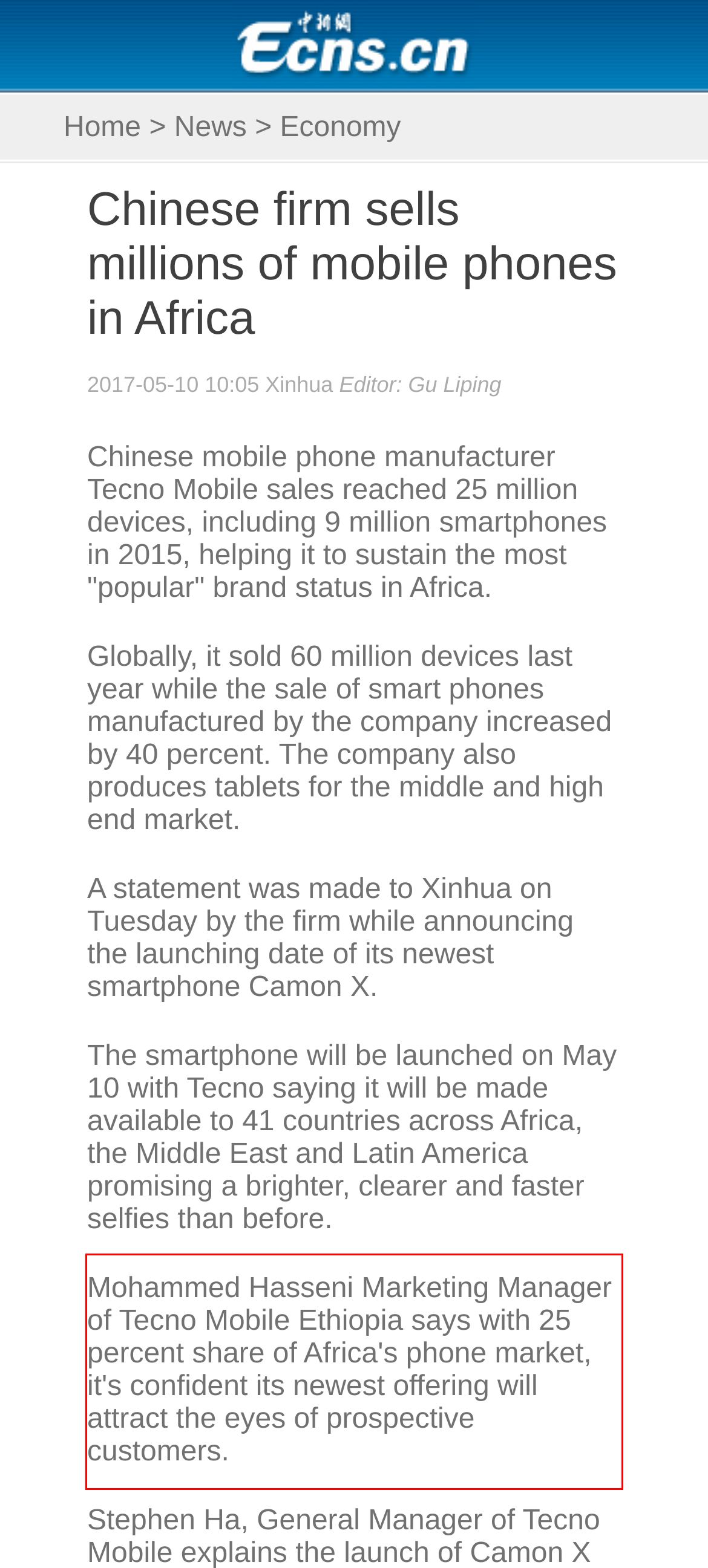Observe the screenshot of the webpage that includes a red rectangle bounding box. Conduct OCR on the content inside this red bounding box and generate the text.

Mohammed Hasseni Marketing Manager of Tecno Mobile Ethiopia says with 25 percent share of Africa's phone market, it's confident its newest offering will attract the eyes of prospective customers.